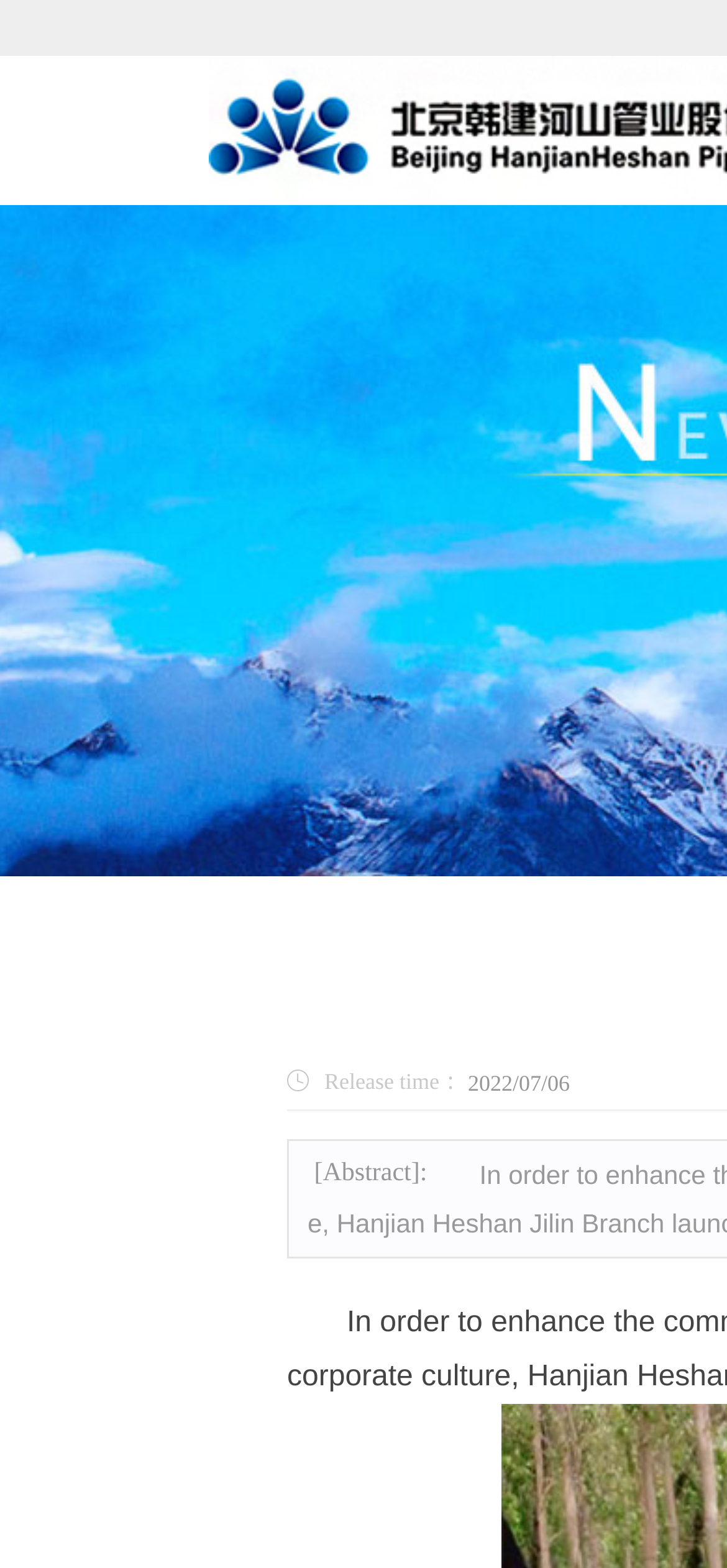Can you extract the primary headline text from the webpage?

 Jilin Branch launches outdoor barbecue team building activities to relax